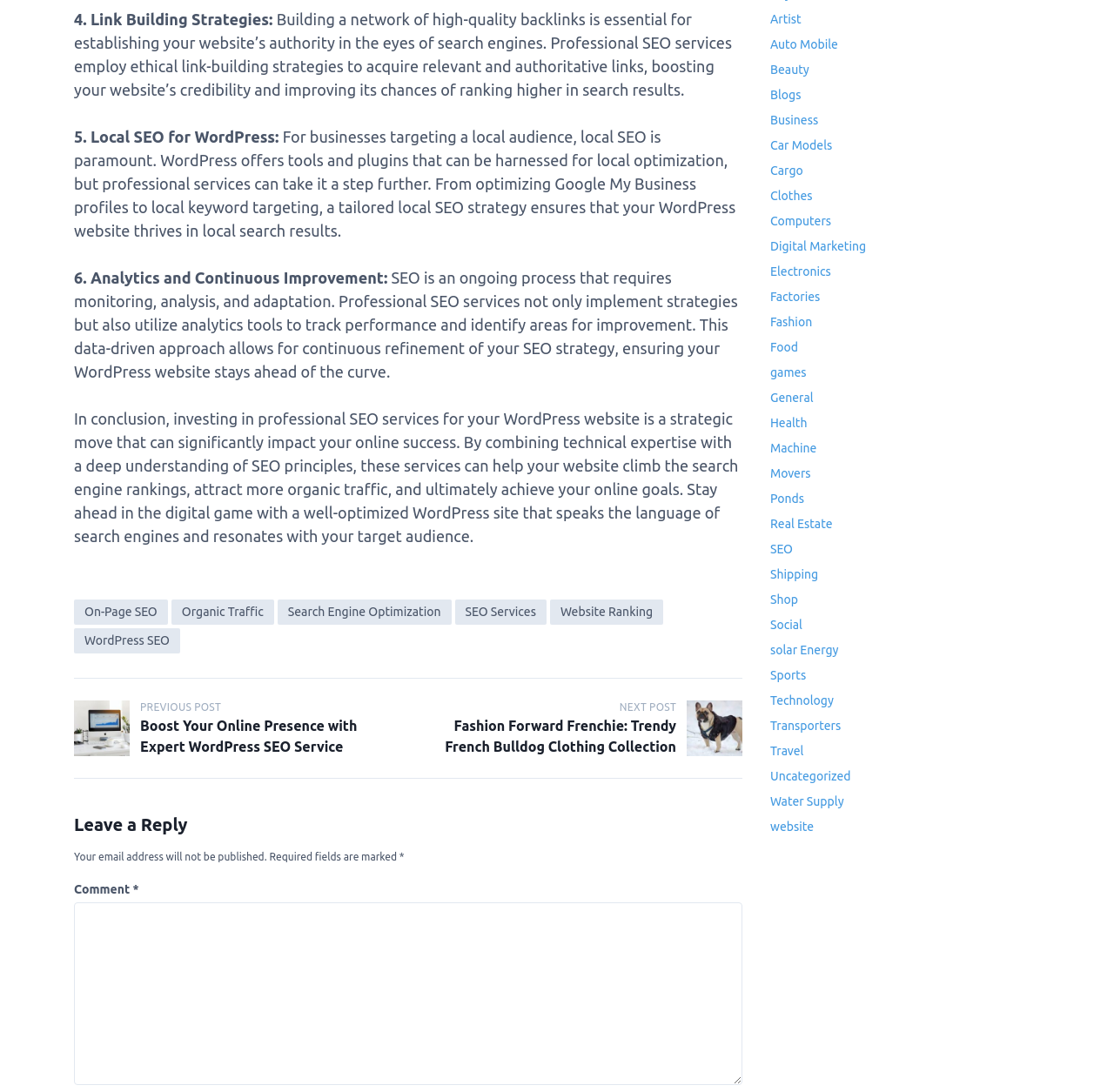Please determine the bounding box coordinates of the clickable area required to carry out the following instruction: "learn about Tanzania Destinations". The coordinates must be four float numbers between 0 and 1, represented as [left, top, right, bottom].

None